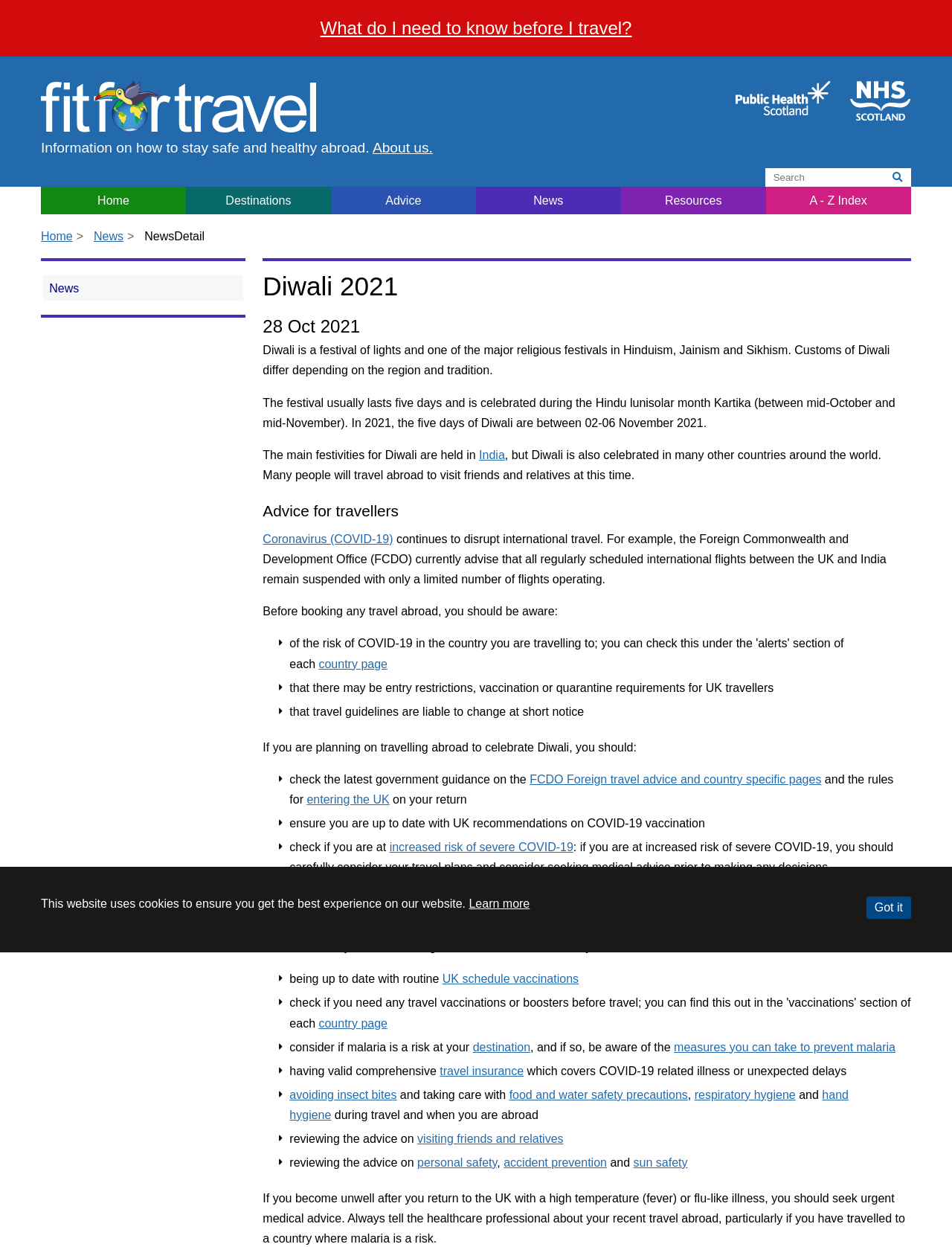Indicate the bounding box coordinates of the clickable region to achieve the following instruction: "Go to the home page."

[0.043, 0.15, 0.195, 0.172]